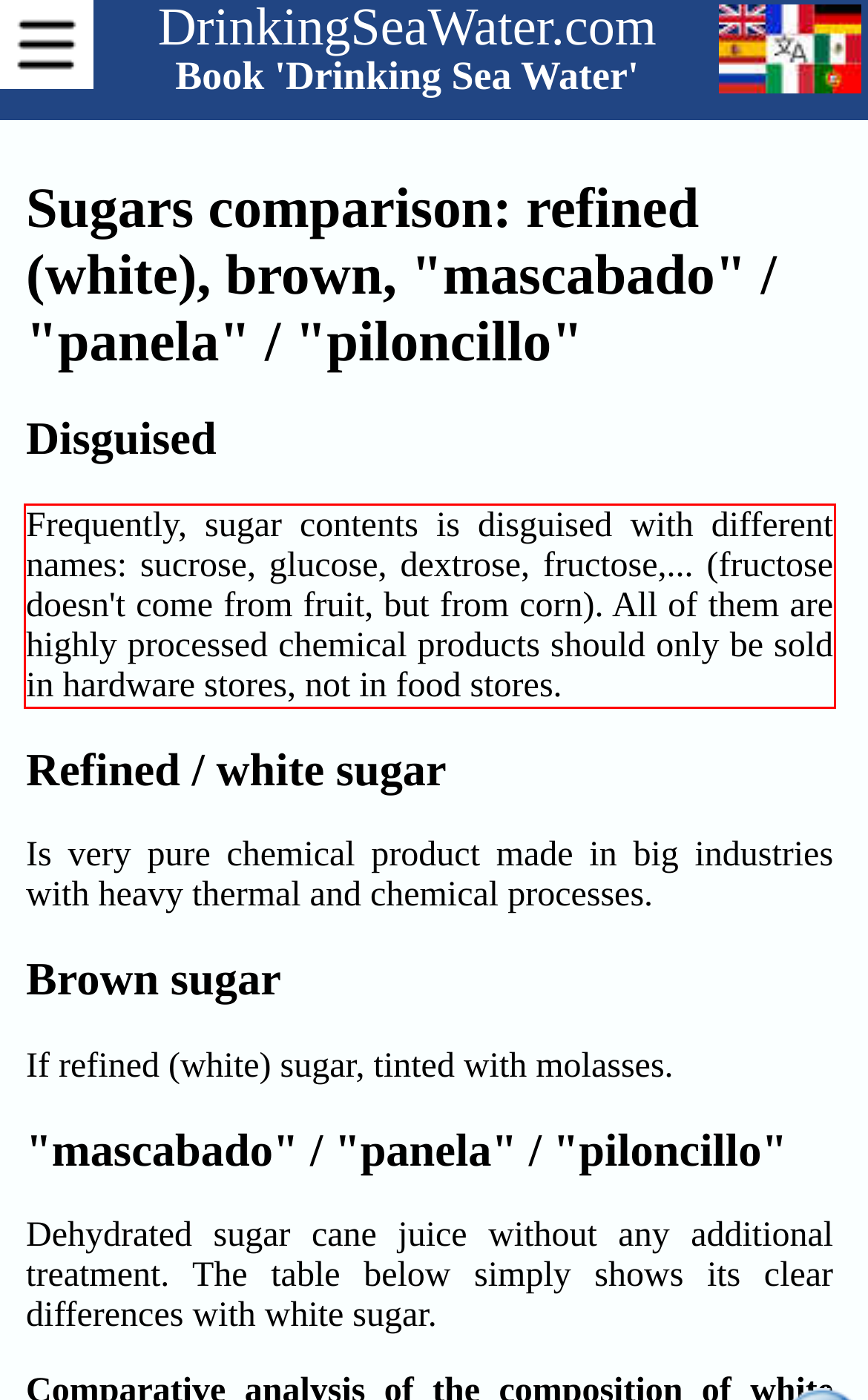Please recognize and transcribe the text located inside the red bounding box in the webpage image.

Frequently, sugar contents is disguised with different names: sucrose, glucose, dextrose, fructose,... (fructose doesn't come from fruit, but from corn). All of them are highly processed chemical products should only be sold in hardware stores, not in food stores.